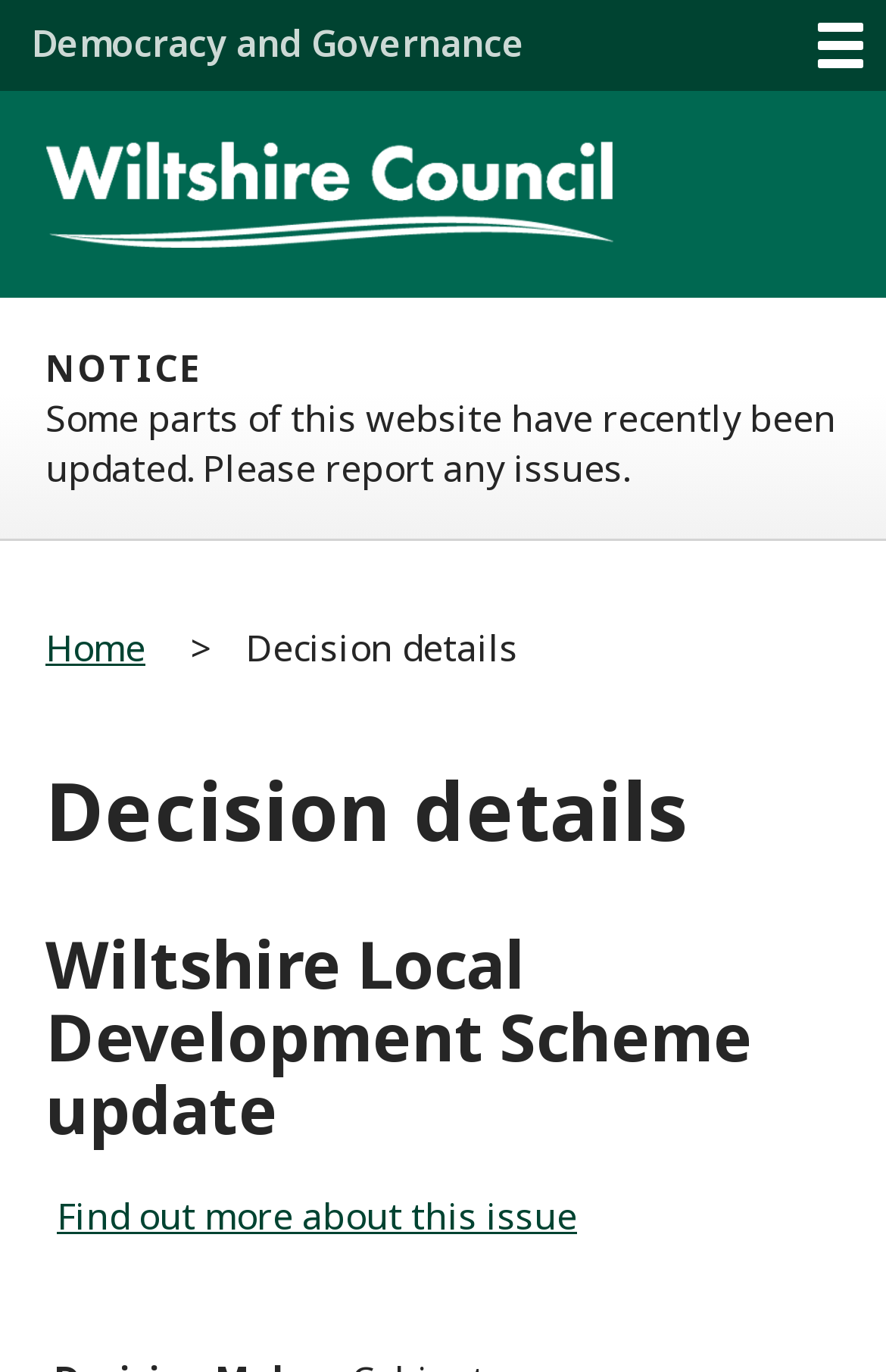Is the website recently updated?
Please look at the screenshot and answer in one word or a short phrase.

Yes